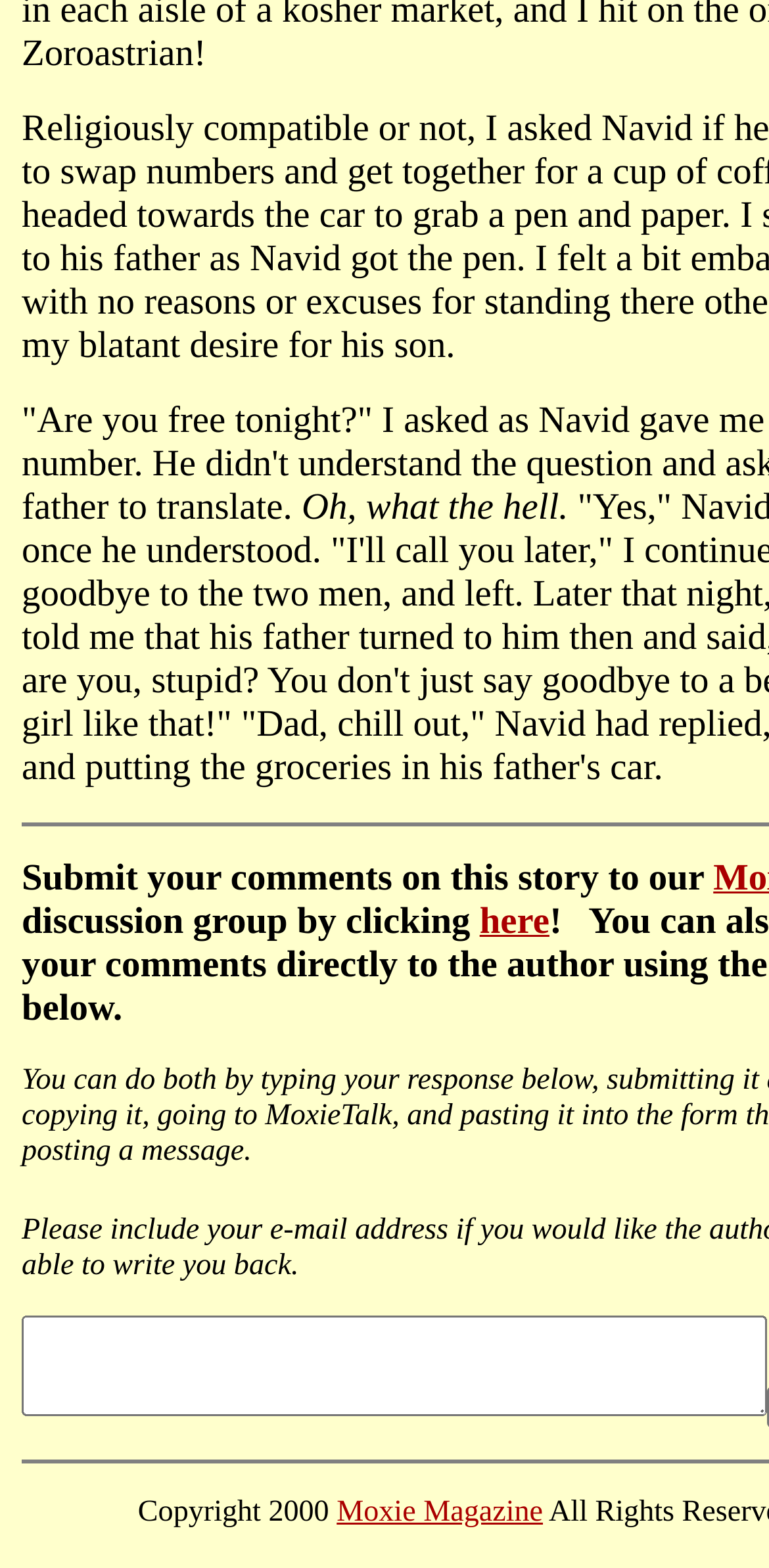How many links are on the webpage? Examine the screenshot and reply using just one word or a brief phrase.

2